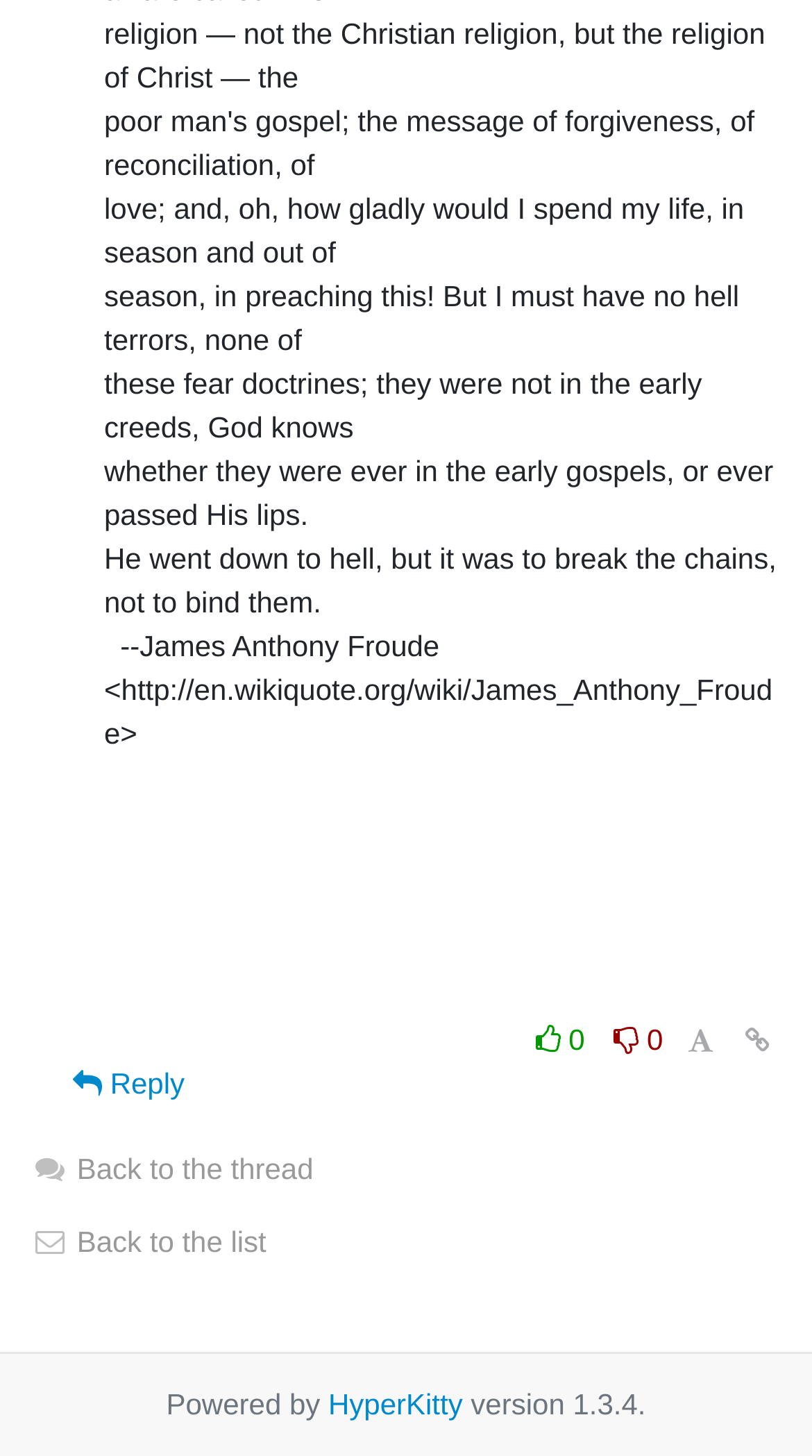What is the name of the software powering this webpage?
Give a one-word or short-phrase answer derived from the screenshot.

HyperKitty